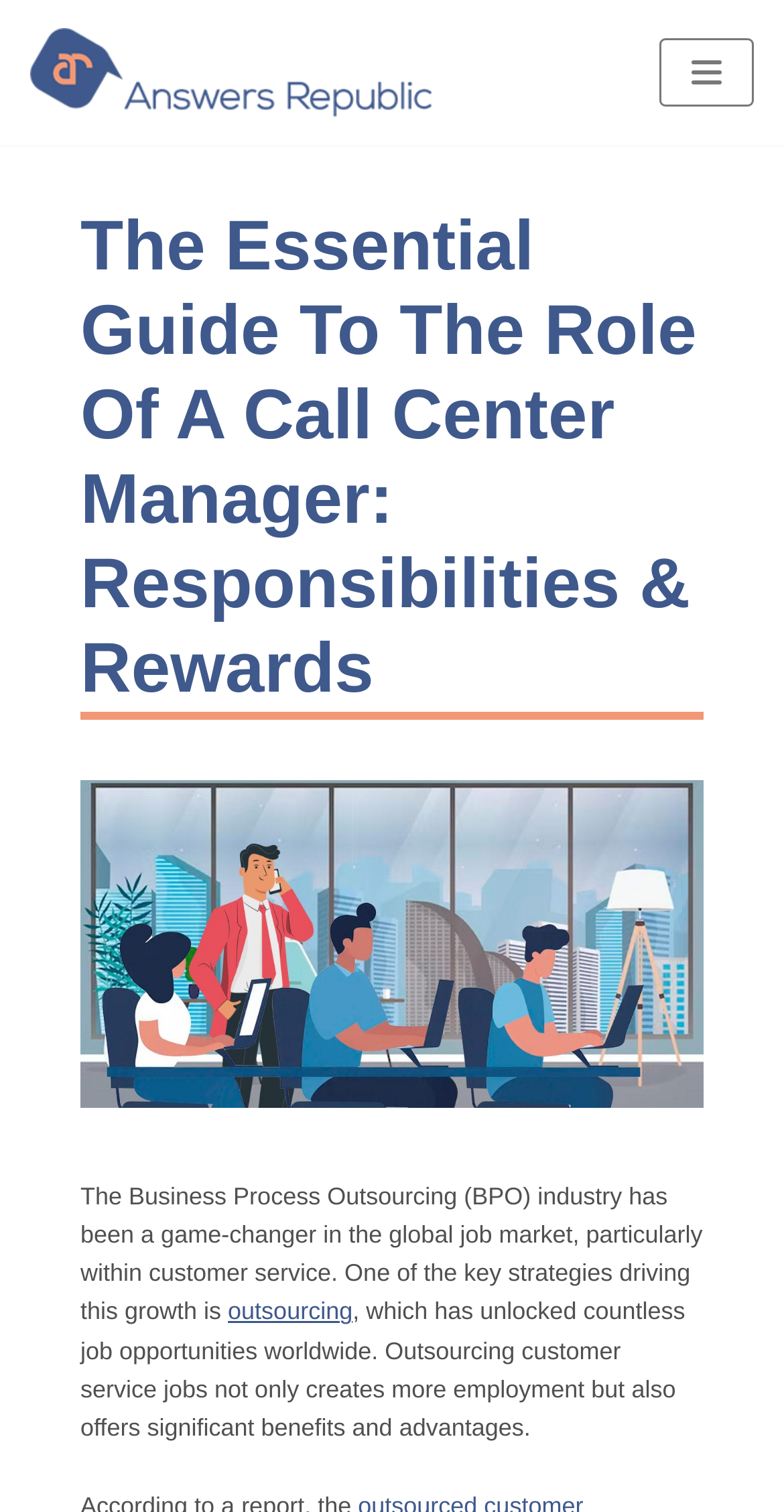What is the purpose of the 'Skip to content' link?
Look at the image and provide a short answer using one word or a phrase.

to skip to content